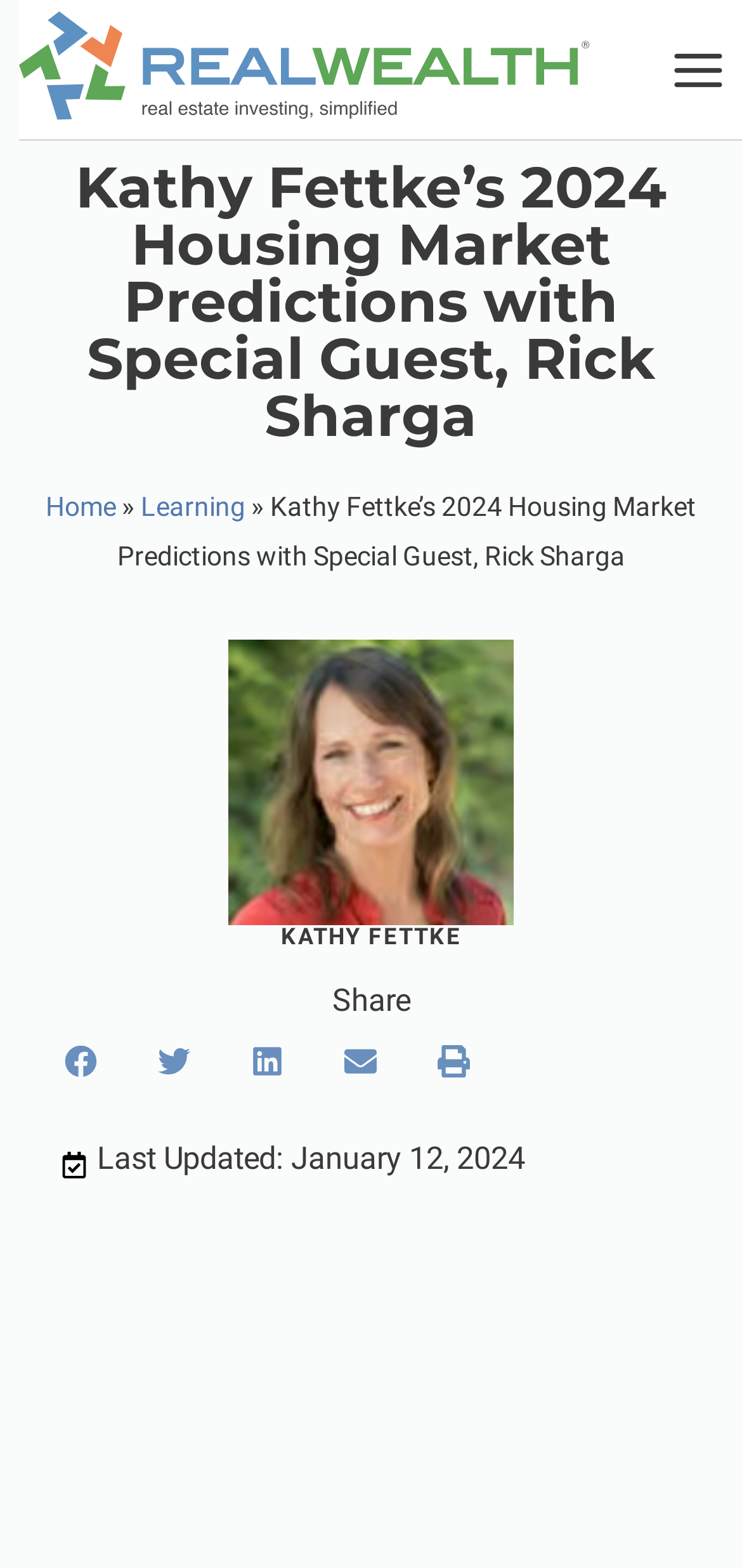Locate the bounding box of the user interface element based on this description: "Home".

[0.062, 0.314, 0.156, 0.333]